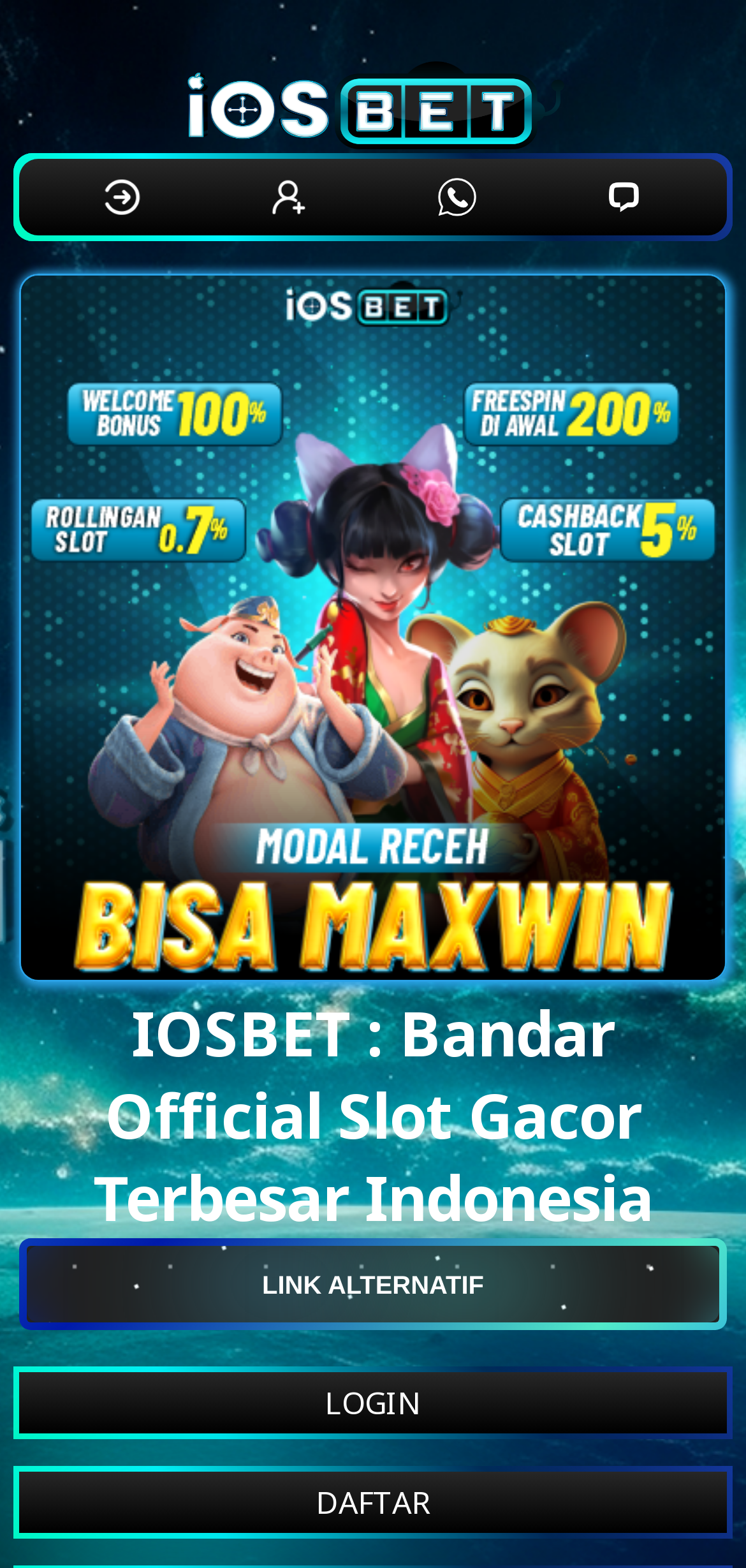Locate the bounding box of the UI element described by: "LINK ALTERNATIF" in the given webpage screenshot.

[0.026, 0.79, 0.974, 0.848]